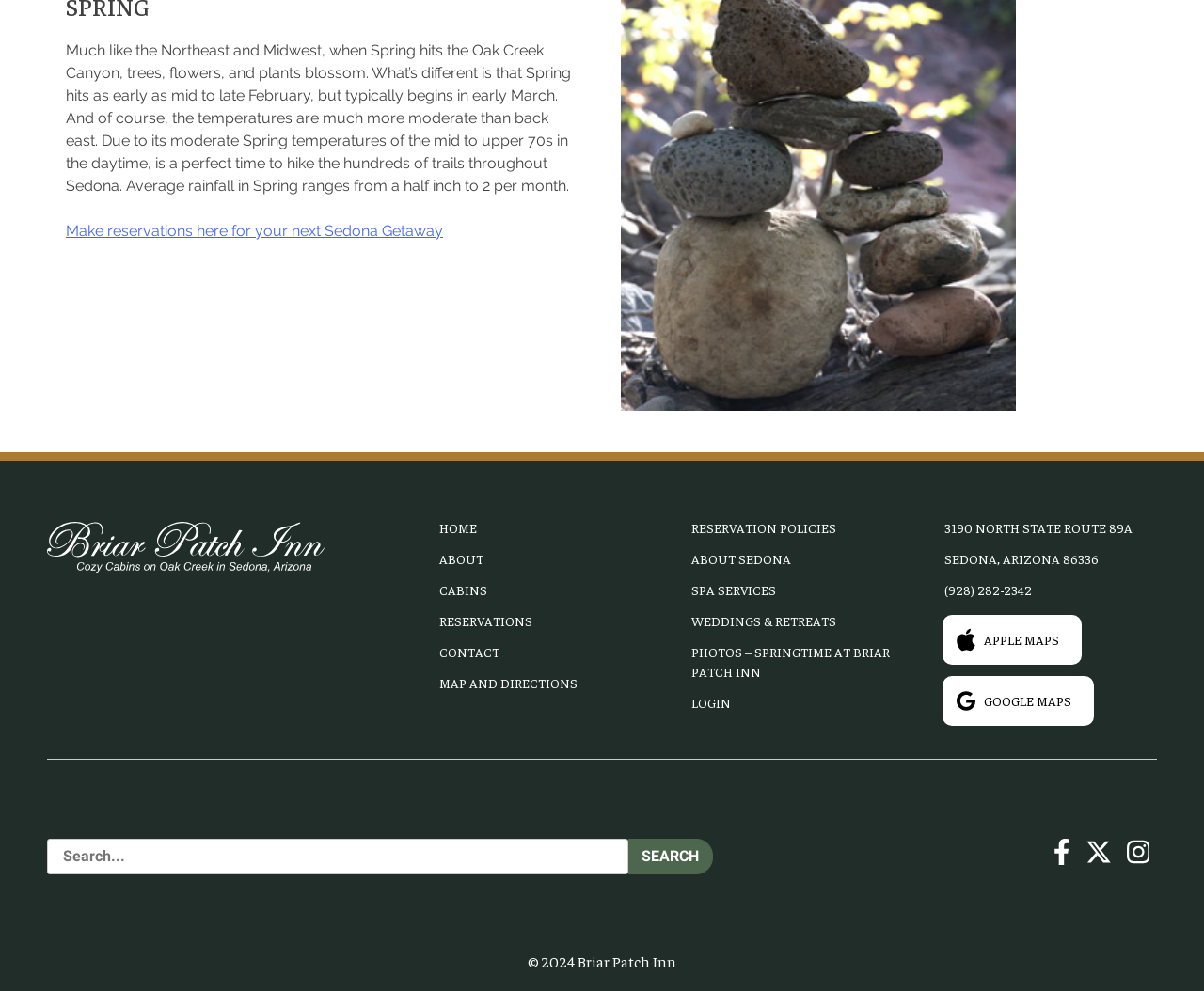Locate the bounding box coordinates of the area you need to click to fulfill this instruction: 'Check the reservation policies'. The coordinates must be in the form of four float numbers ranging from 0 to 1: [left, top, right, bottom].

[0.571, 0.517, 0.751, 0.548]